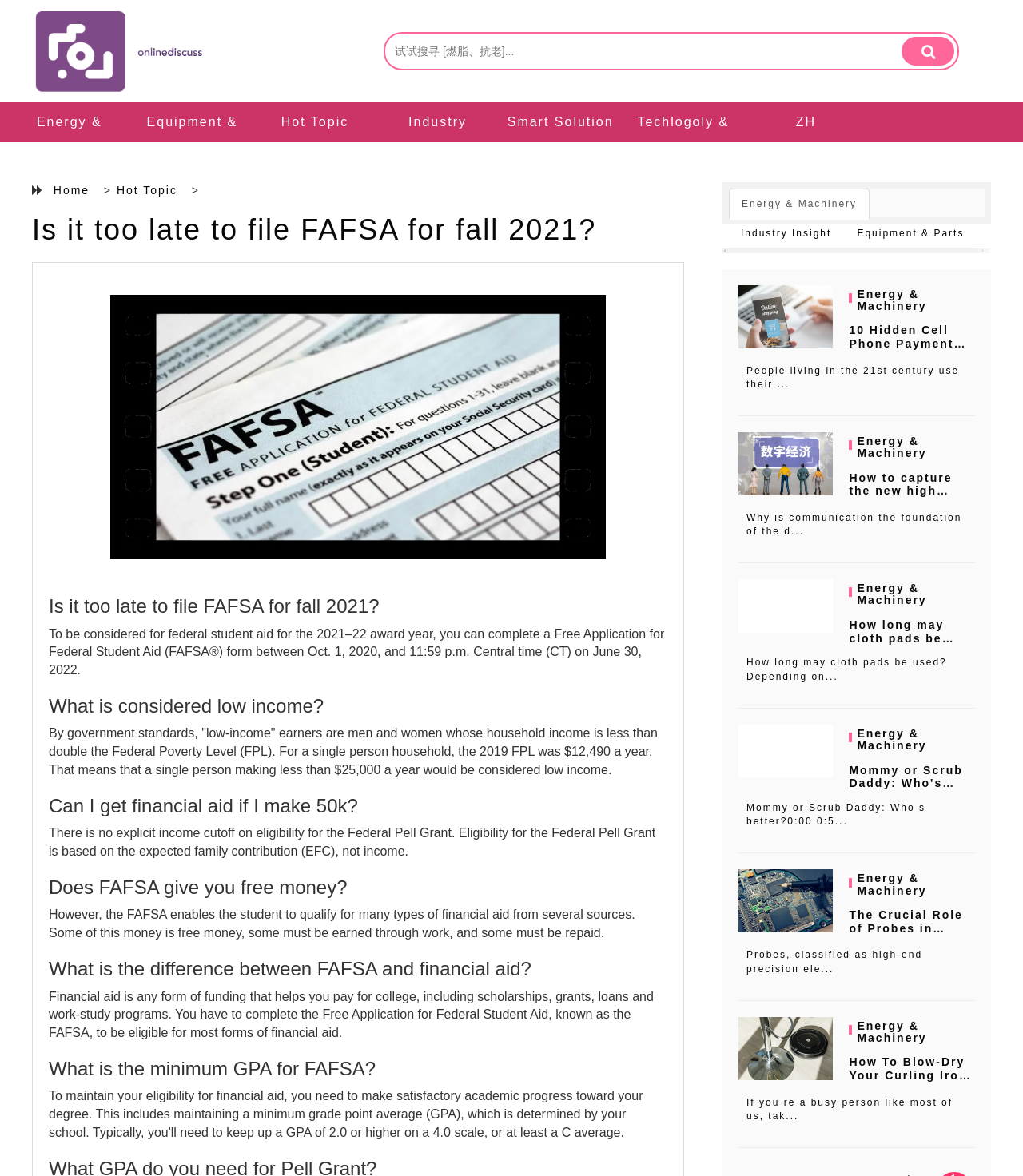What is the deadline to file FAFSA for the 2021-22 award year?
Identify the answer in the screenshot and reply with a single word or phrase.

June 30, 2022